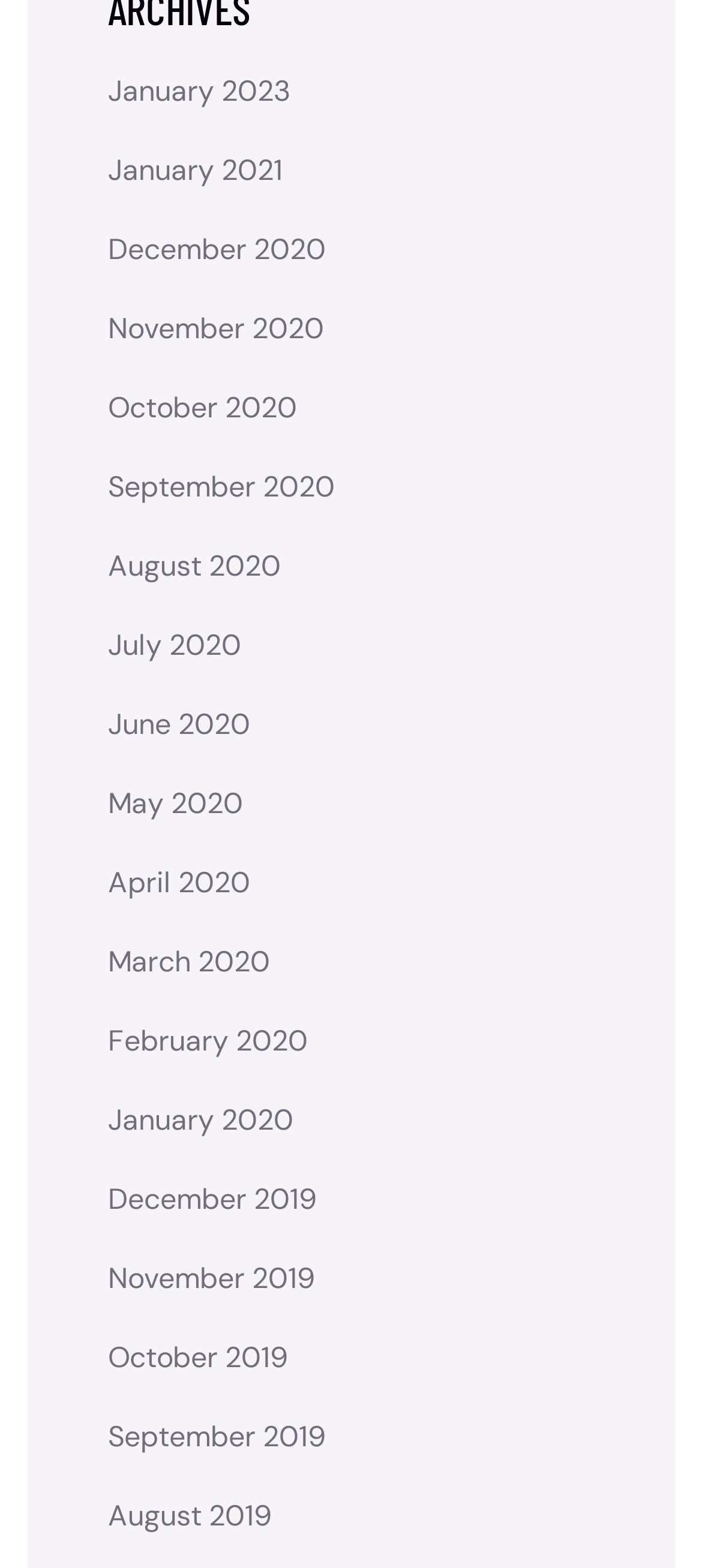Locate the bounding box coordinates of the element you need to click to accomplish the task described by this instruction: "go to December 2020".

[0.154, 0.14, 0.464, 0.179]